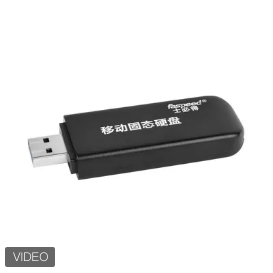Detail every visible element in the image extensively.

The image features a sleek, black external USB SSD (Solid State Drive) designed for portable storage solutions. It showcases a compact and sturdy design with a USB connector on one end, making it easy to connect to various devices such as laptops and desktops. The device is labeled with the brand name "faspeed" along with text in Chinese, indicating its purpose as a portable hard drive. This SSD is ideal for users looking for fast data transfer speeds and the convenience of an external device, especially for backing up files or expanding storage capacity. The accompanying information suggests it is part of a category featuring different types of external USB SSDs, emphasizing its utility in modern computing and data management.